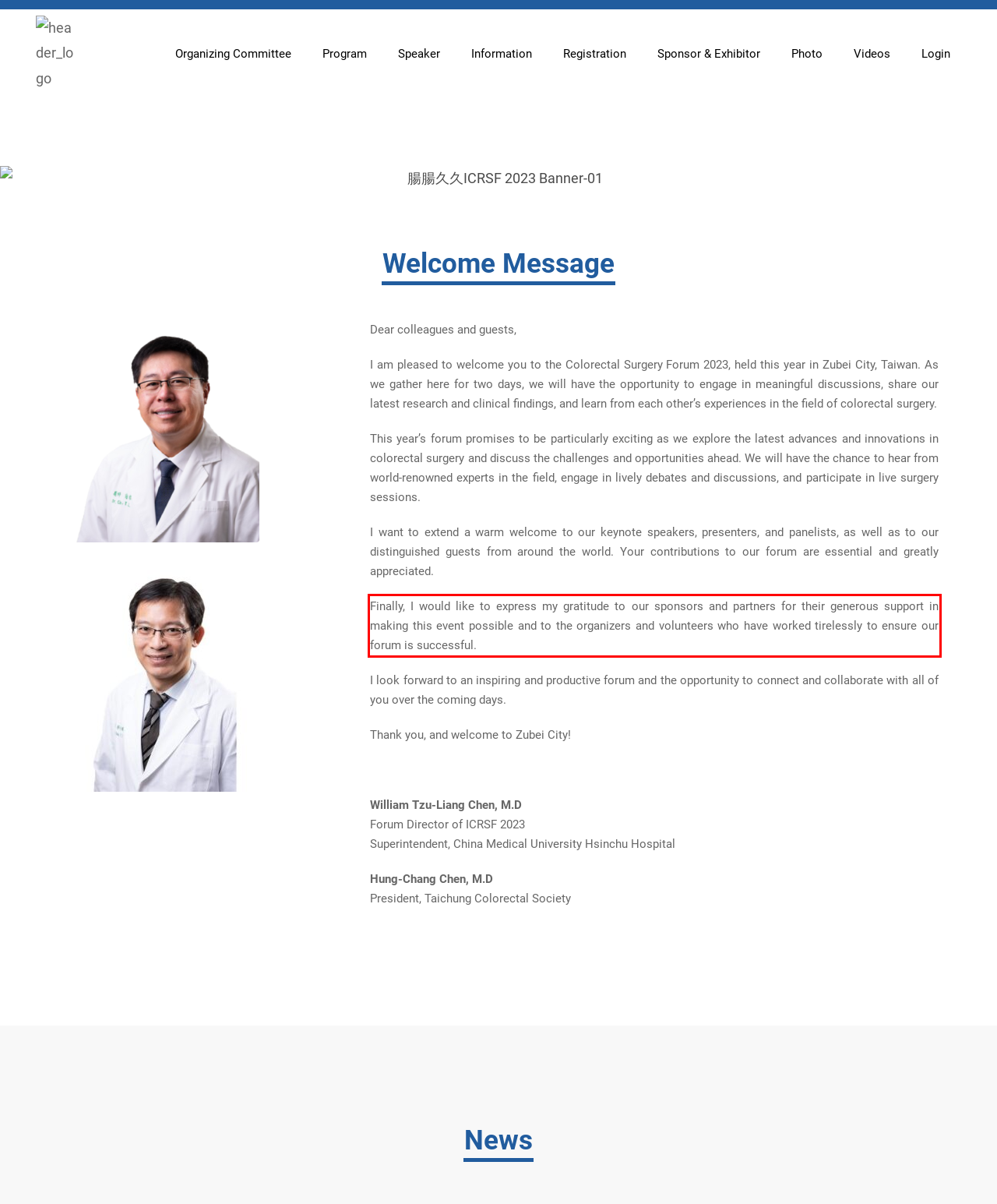Using the provided screenshot of a webpage, recognize and generate the text found within the red rectangle bounding box.

Finally, I would like to express my gratitude to our sponsors and partners for their generous support in making this event possible and to the organizers and volunteers who have worked tirelessly to ensure our forum is successful.